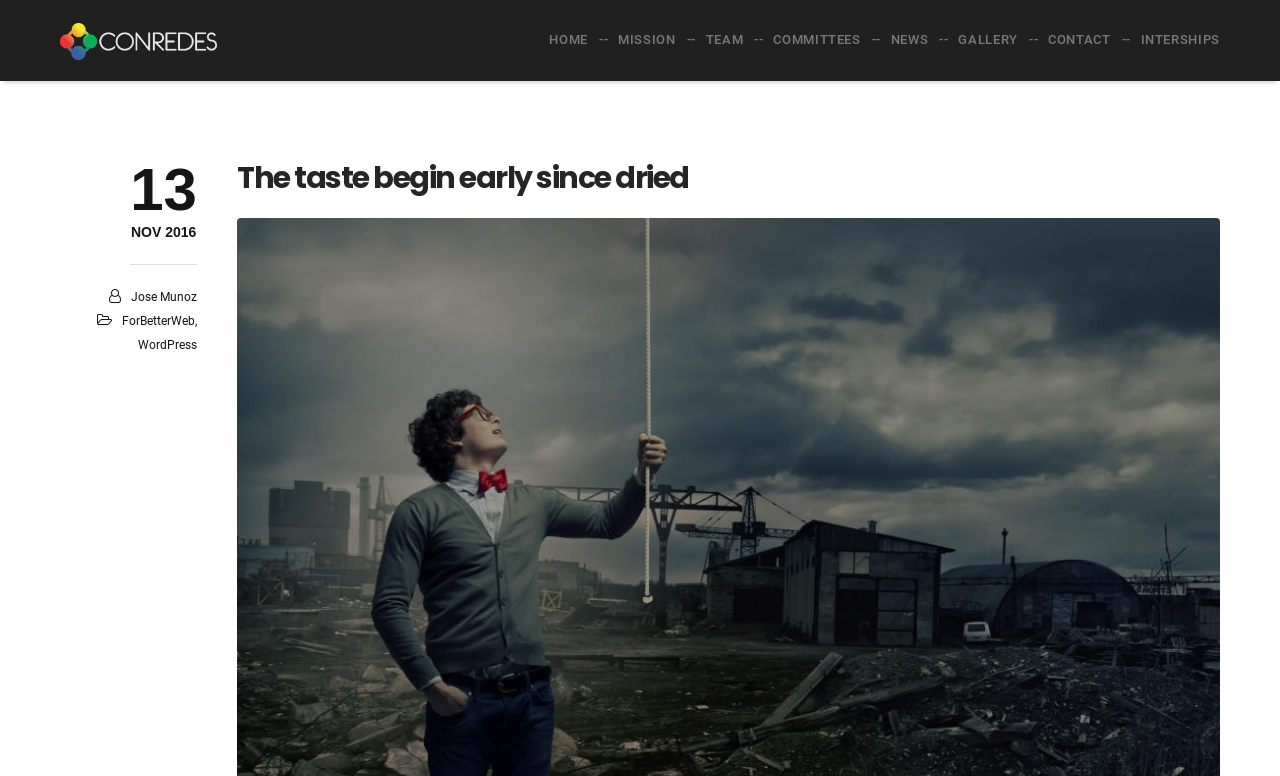What is the name of the organization?
Please provide a comprehensive answer based on the visual information in the image.

The name of the organization can be found in the top-left corner of the webpage, where the logo is located. The logo has a text 'CONREDES' which is also a link.